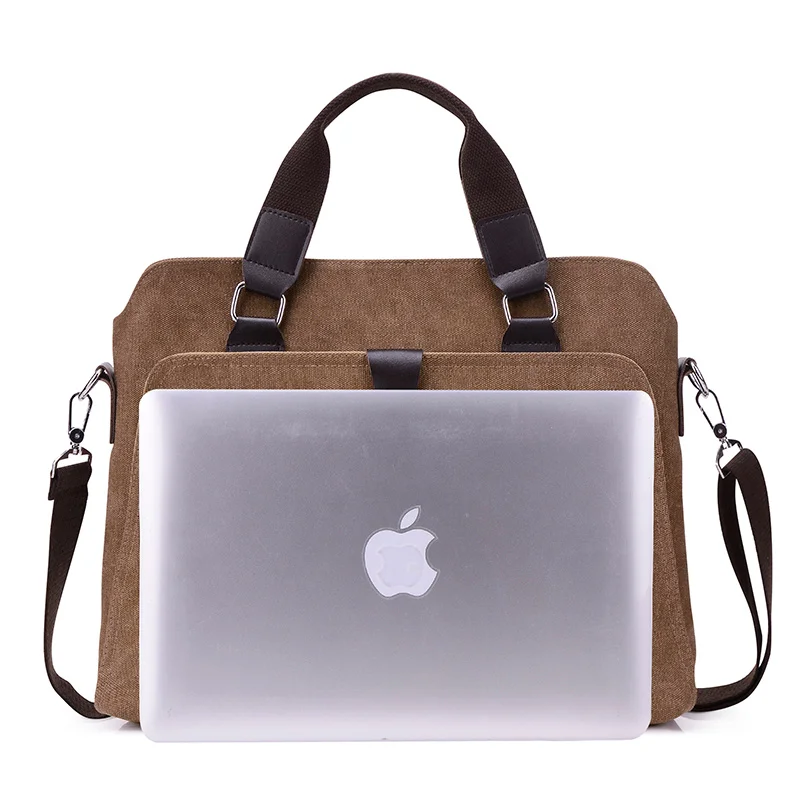Describe the image with as much detail as possible.

The image showcases a stylish brown laptop bag featuring a sleek design. The bag is made of a textured fabric that gives it a sophisticated yet casual look, perfect for both professional and everyday use. Prominently placed in the foreground is a silver laptop, slightly peeking out from the front pocket of the bag, which bears the iconic Apple logo centered on its cover. The bag has dual sturdy handles and a detachable shoulder strap, adding versatility for easy carrying. Its design not only prioritizes aesthetics but also functionality, making it an ideal choice for students and professionals alike.